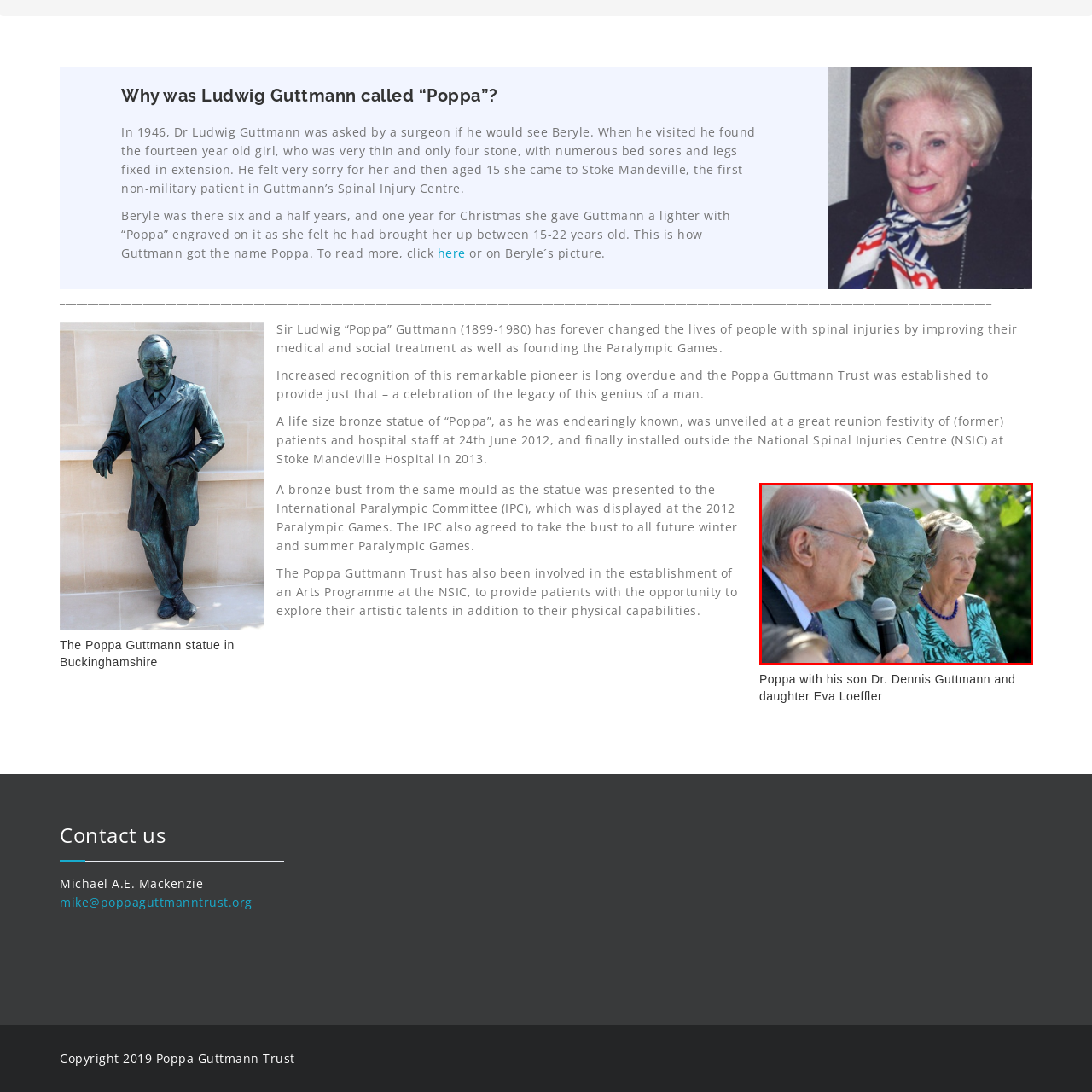Look at the area highlighted in the red box, What is the bronze bust a symbol of? Please provide an answer in a single word or phrase.

Guttmann's contributions